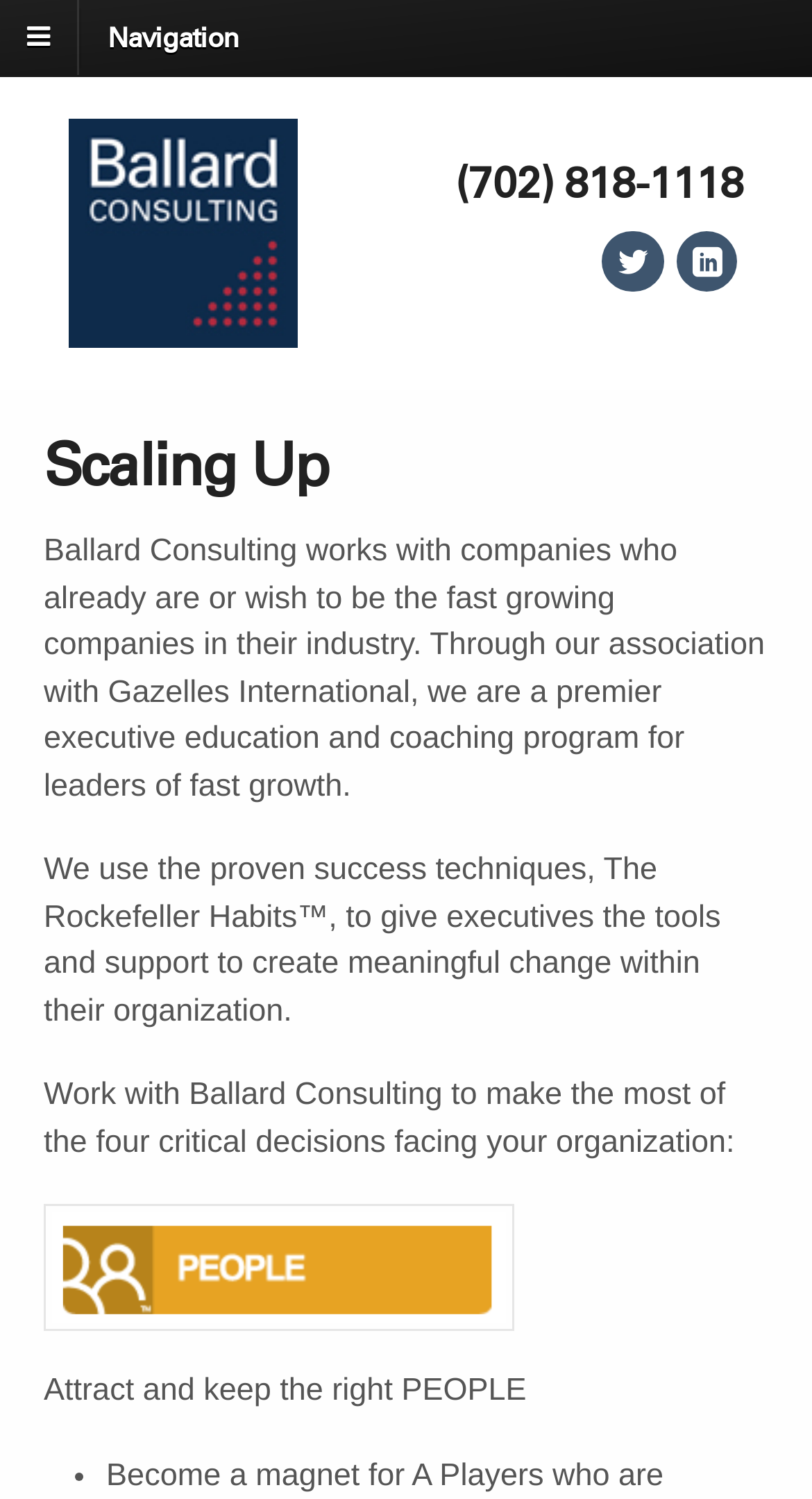What is the phone number of Ballard Consulting?
Based on the image, respond with a single word or phrase.

(702) 818-1118